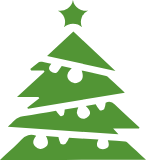Create a vivid and detailed description of the image.

The image features a vibrant green Christmas tree adorned with cheerful decorations. The tree is stylized, showcasing holiday spirit with playful ornaments and a star on top, emphasizing the festive theme. This image complements the section about the upcoming Holiday Tree Lighting event at North Star Lodge, inviting community members to come together and celebrate the hope and joy of the season. It's a perfect symbol of the winter festivities and community gatherings planned for December.